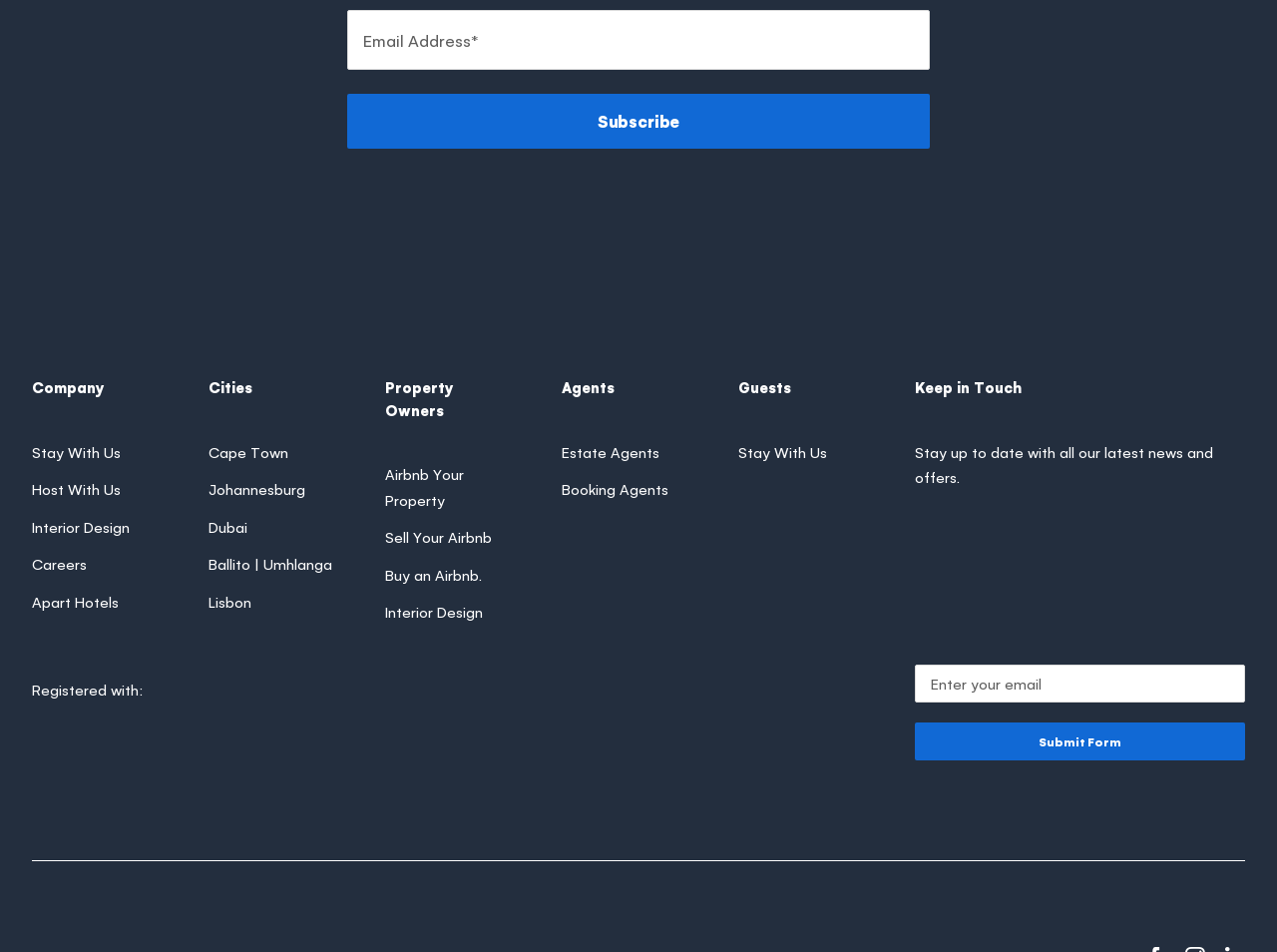Provide a one-word or brief phrase answer to the question:
What type of properties are listed on this website?

Apart Hotels